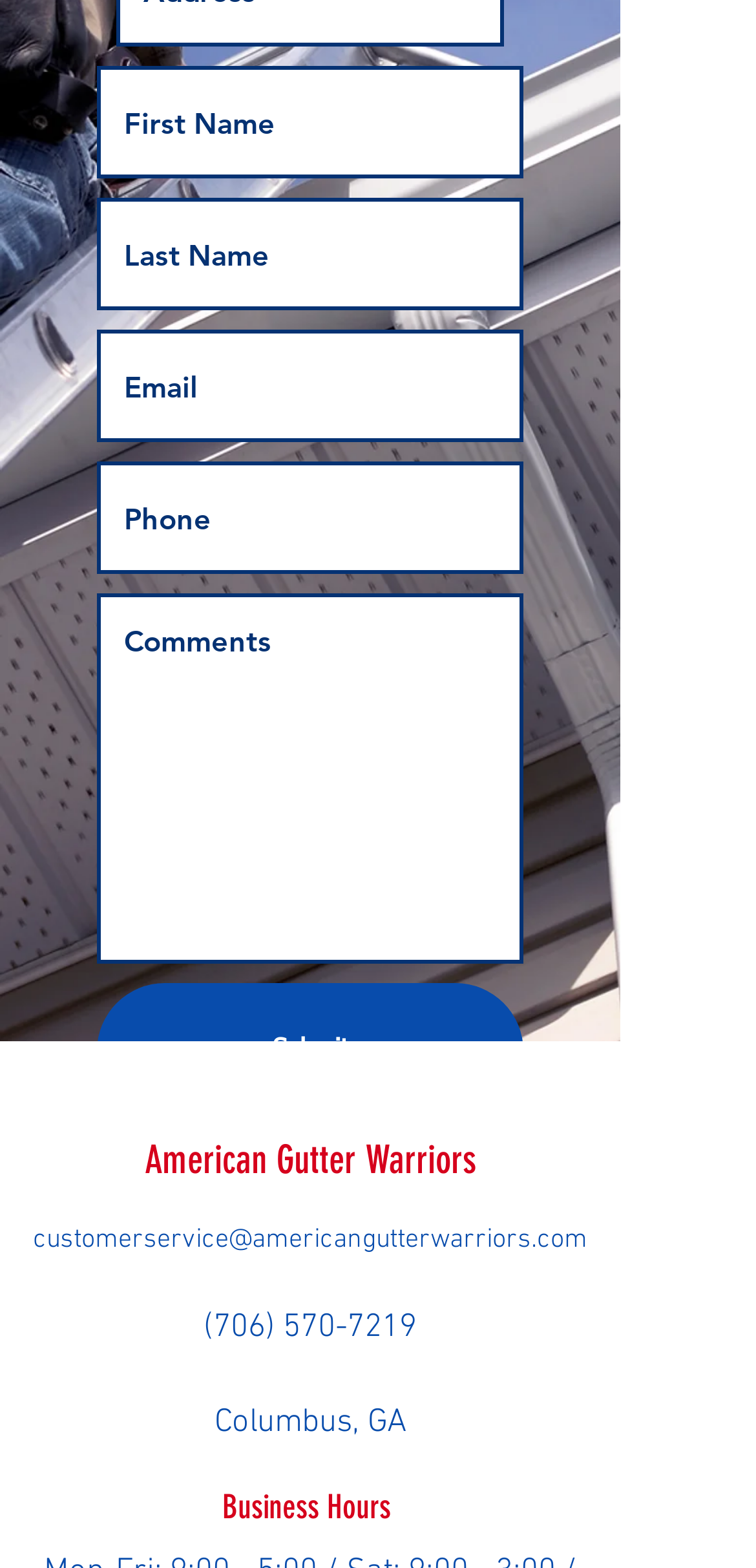Reply to the question with a single word or phrase:
What is the company's location?

Columbus, GA